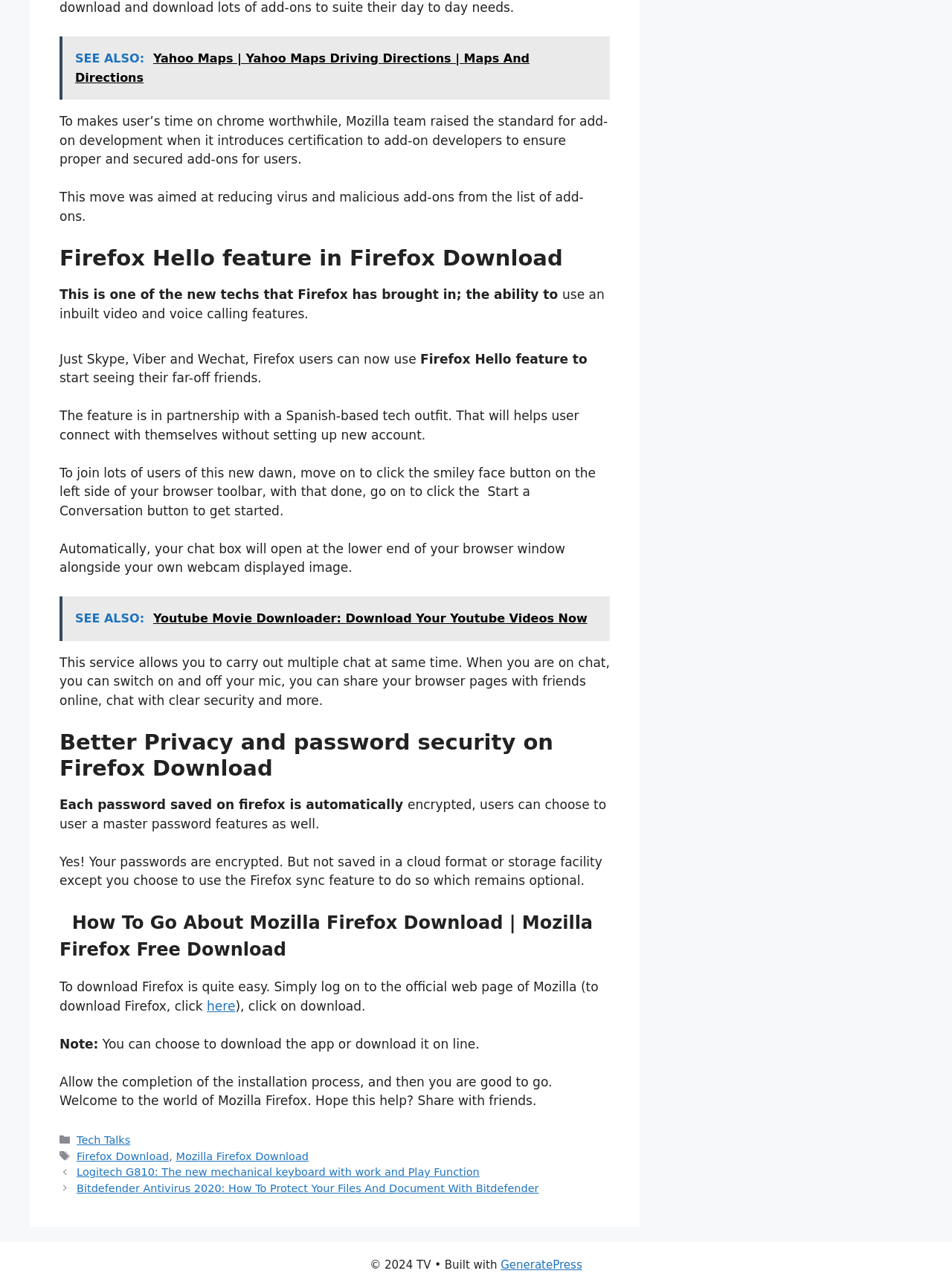What is the feature of Firefox mentioned in the webpage?
Relying on the image, give a concise answer in one word or a brief phrase.

Video and voice calling